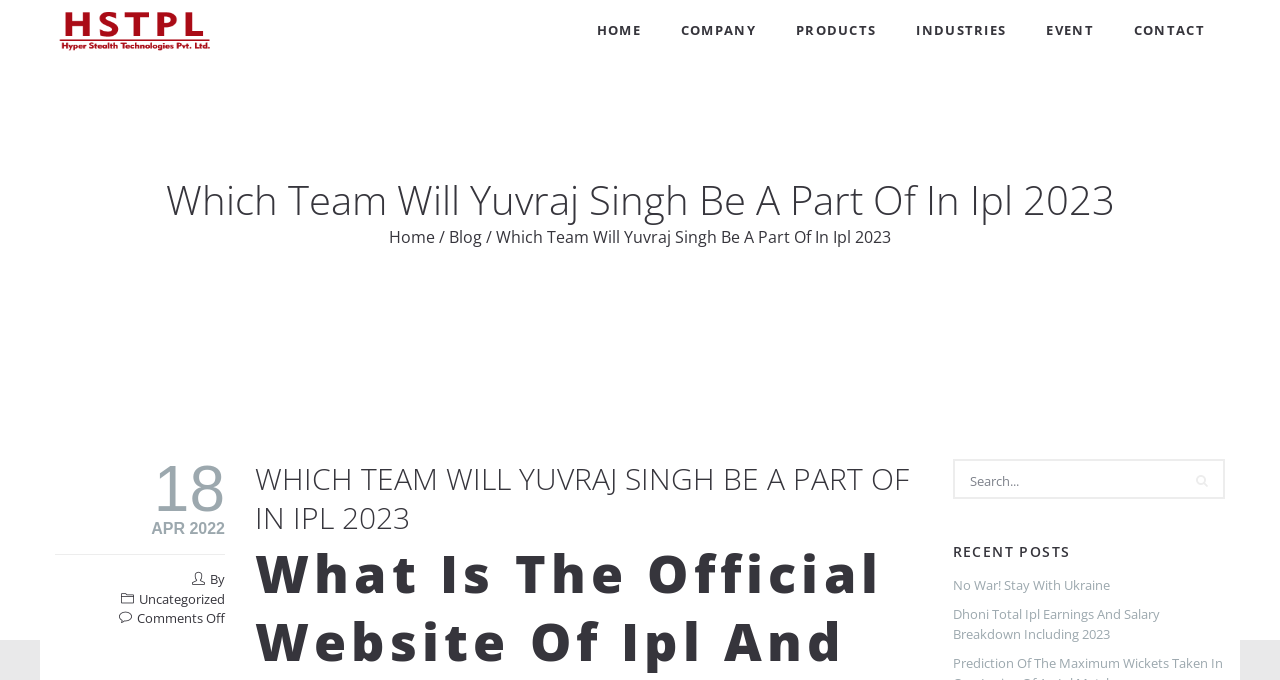Please identify the bounding box coordinates of where to click in order to follow the instruction: "read about Dhoni's IPL earnings".

[0.744, 0.89, 0.906, 0.945]